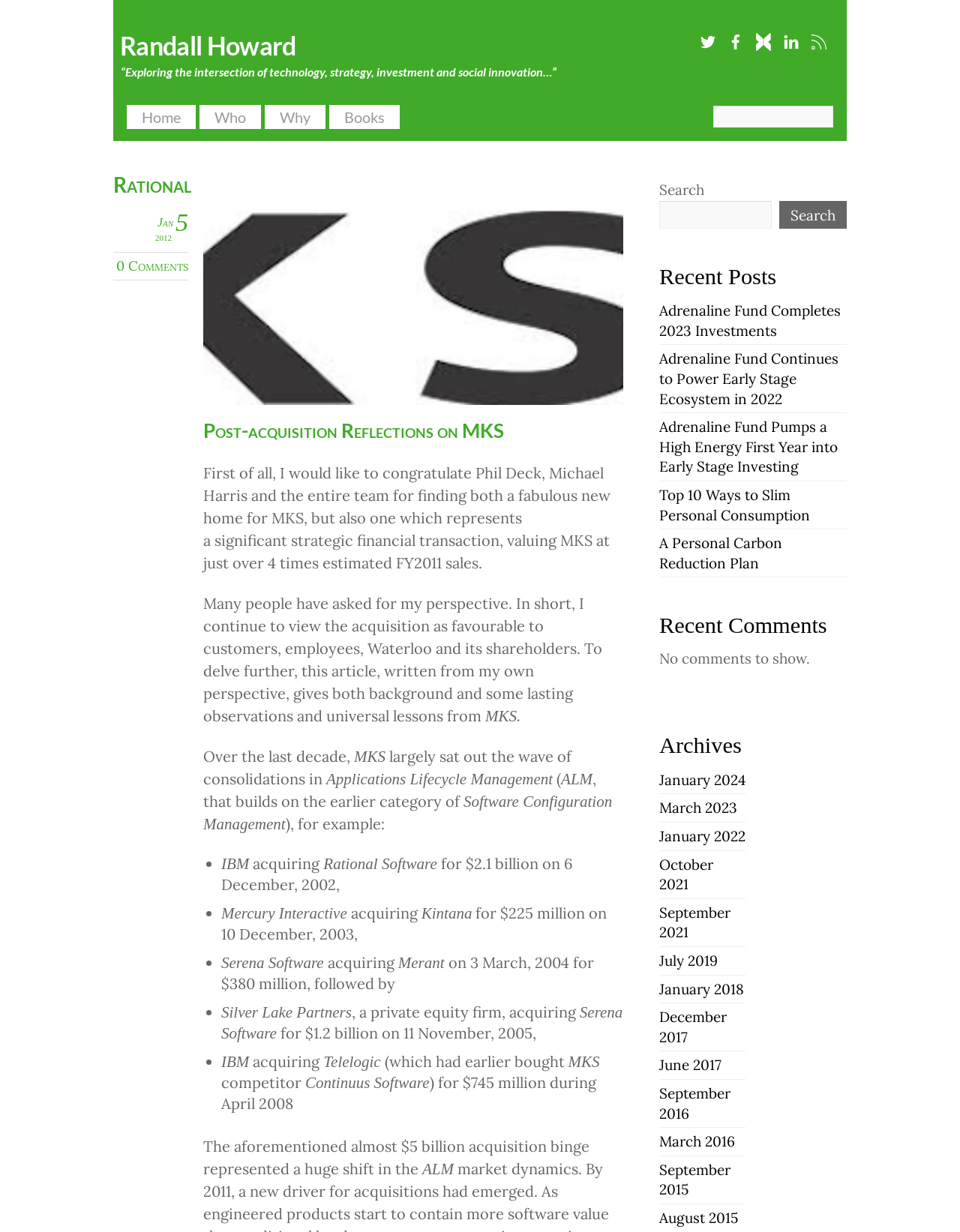Identify the bounding box coordinates for the UI element that matches this description: "A Personal Carbon Reduction Plan".

[0.687, 0.433, 0.815, 0.464]